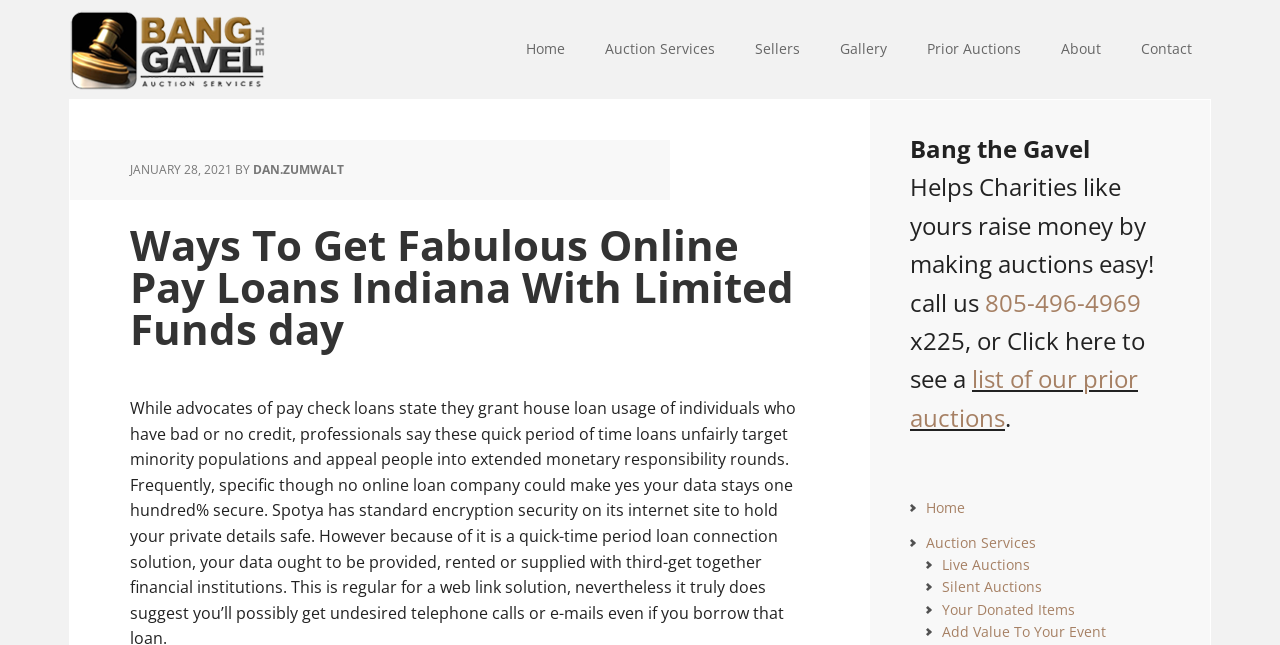Please mark the bounding box coordinates of the area that should be clicked to carry out the instruction: "Request for sample of this report".

None